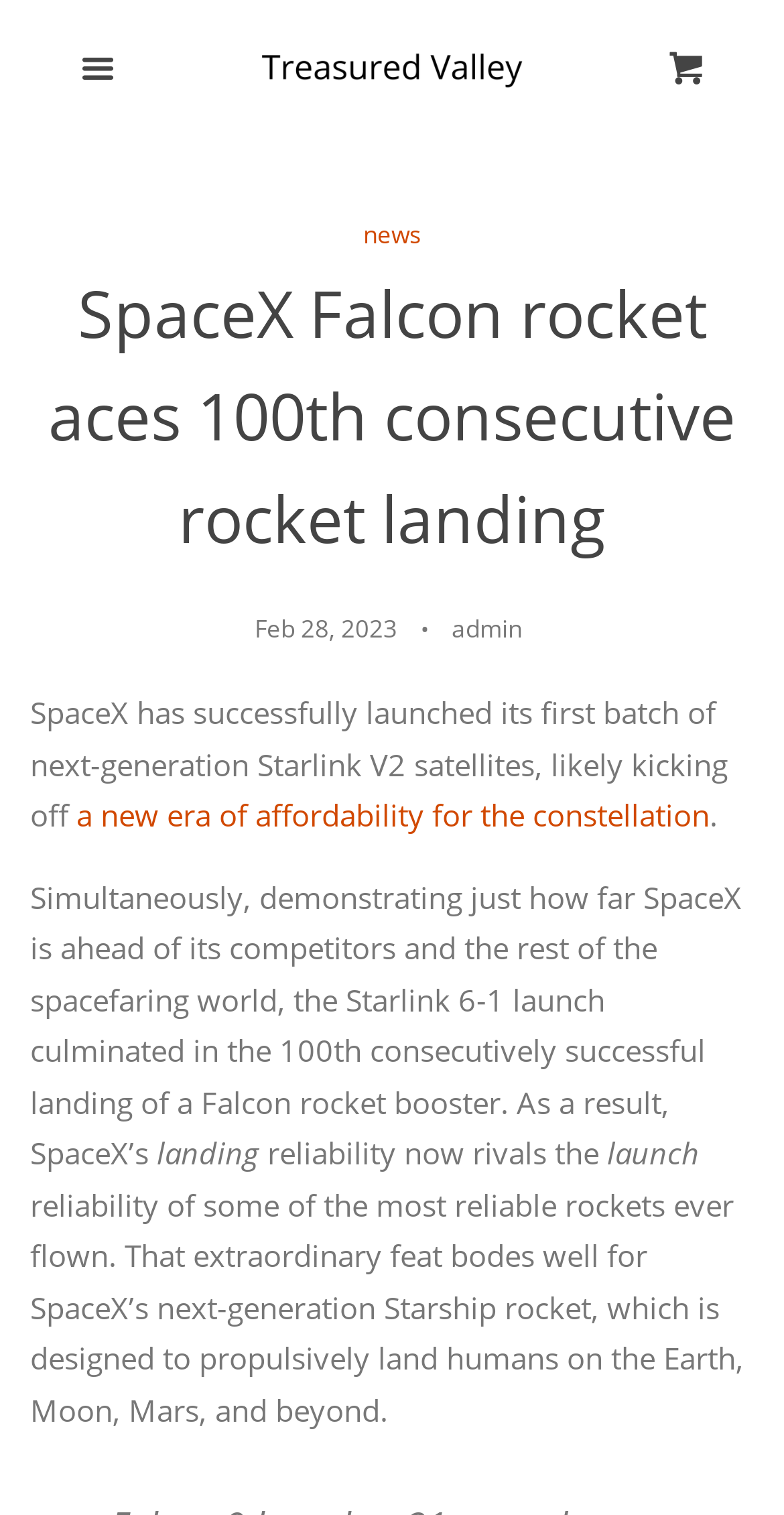How many consecutive rocket landings have been achieved?
Look at the image and provide a detailed response to the question.

I found the answer by reading the text '...the 100th consecutively successful landing of a Falcon rocket booster' which indicates that 100 consecutive rocket landings have been achieved.